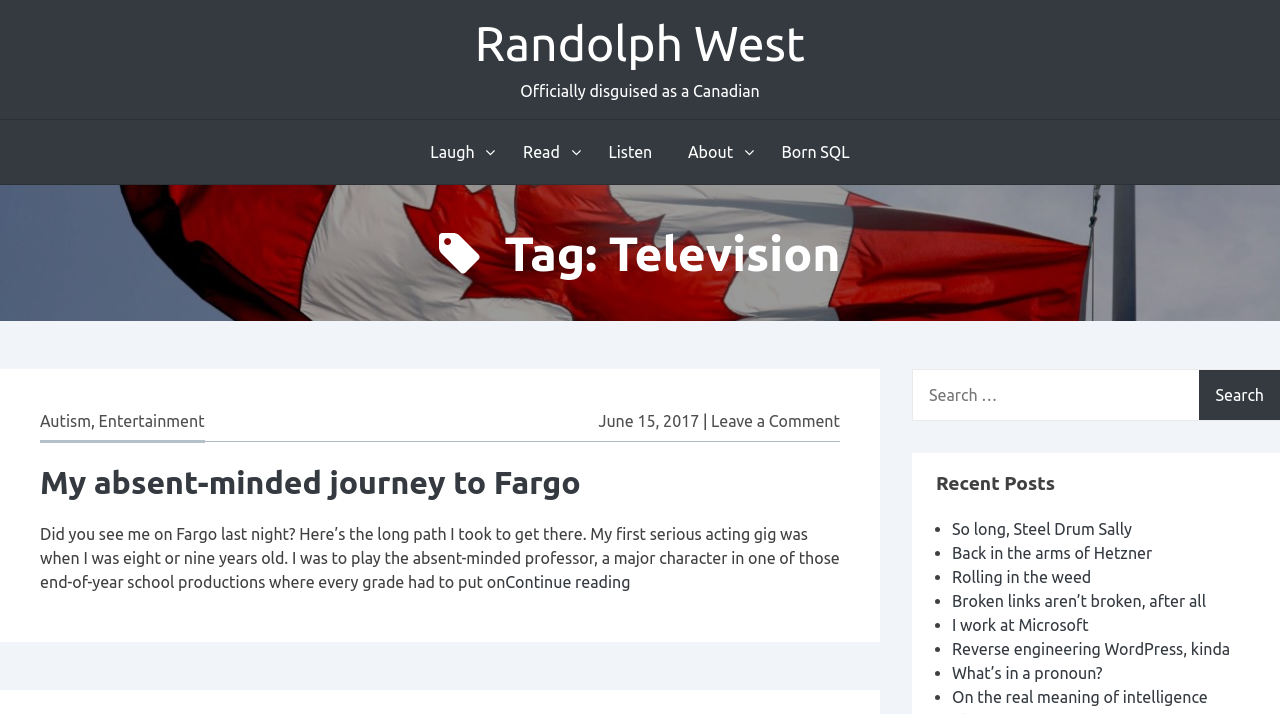Identify the bounding box coordinates for the element that needs to be clicked to fulfill this instruction: "Read the 'My absent-minded journey to Fargo' article". Provide the coordinates in the format of four float numbers between 0 and 1: [left, top, right, bottom].

[0.031, 0.641, 0.656, 0.709]